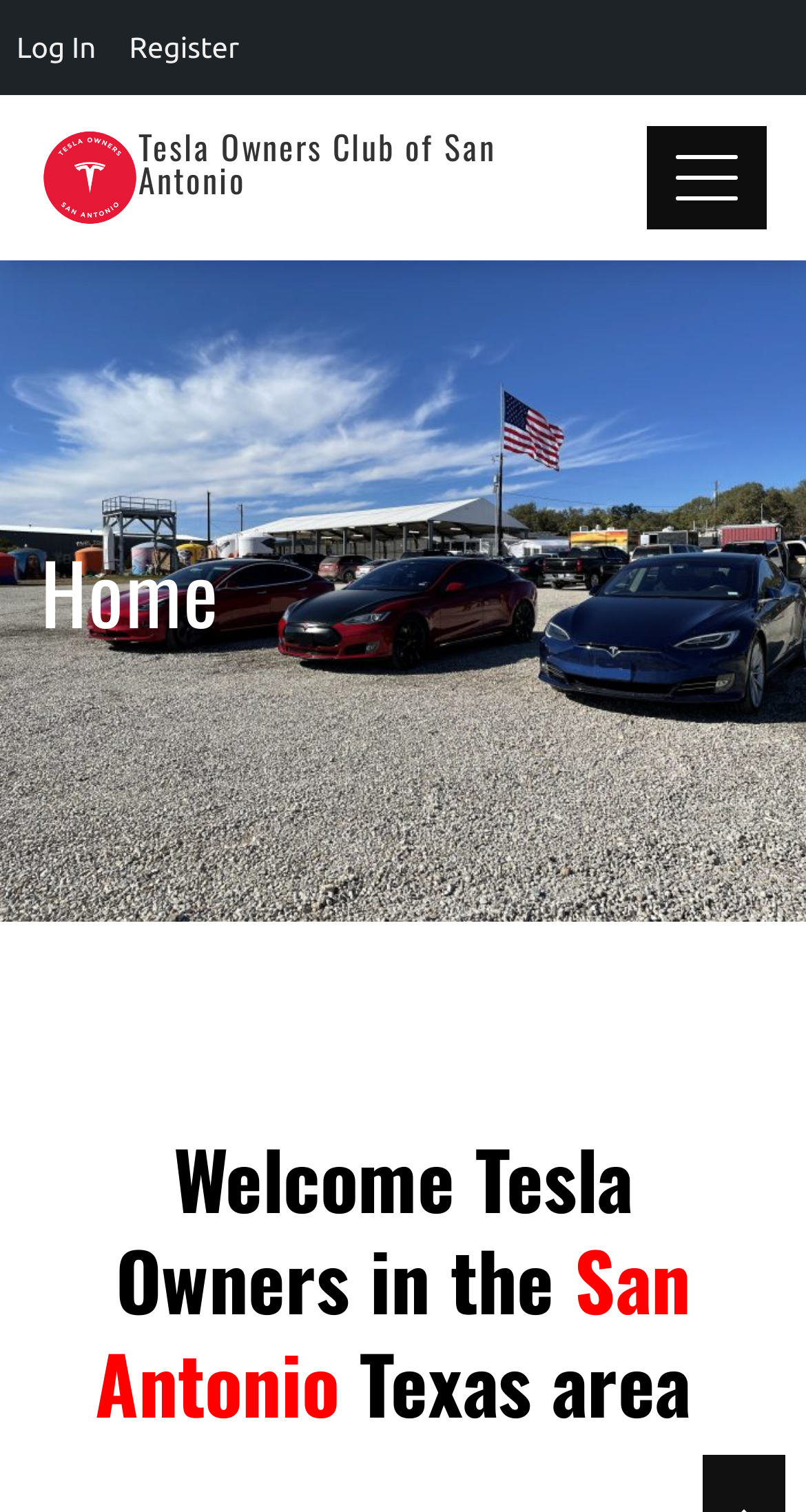How many headings are there on the webpage?
Please answer the question with a detailed response using the information from the screenshot.

There are three heading elements on the webpage. The first one is 'Tesla Owners Club of San Antonio', the second one is 'Home', and the third one is 'Welcome Tesla Owners in the San Antonio Texas area'.